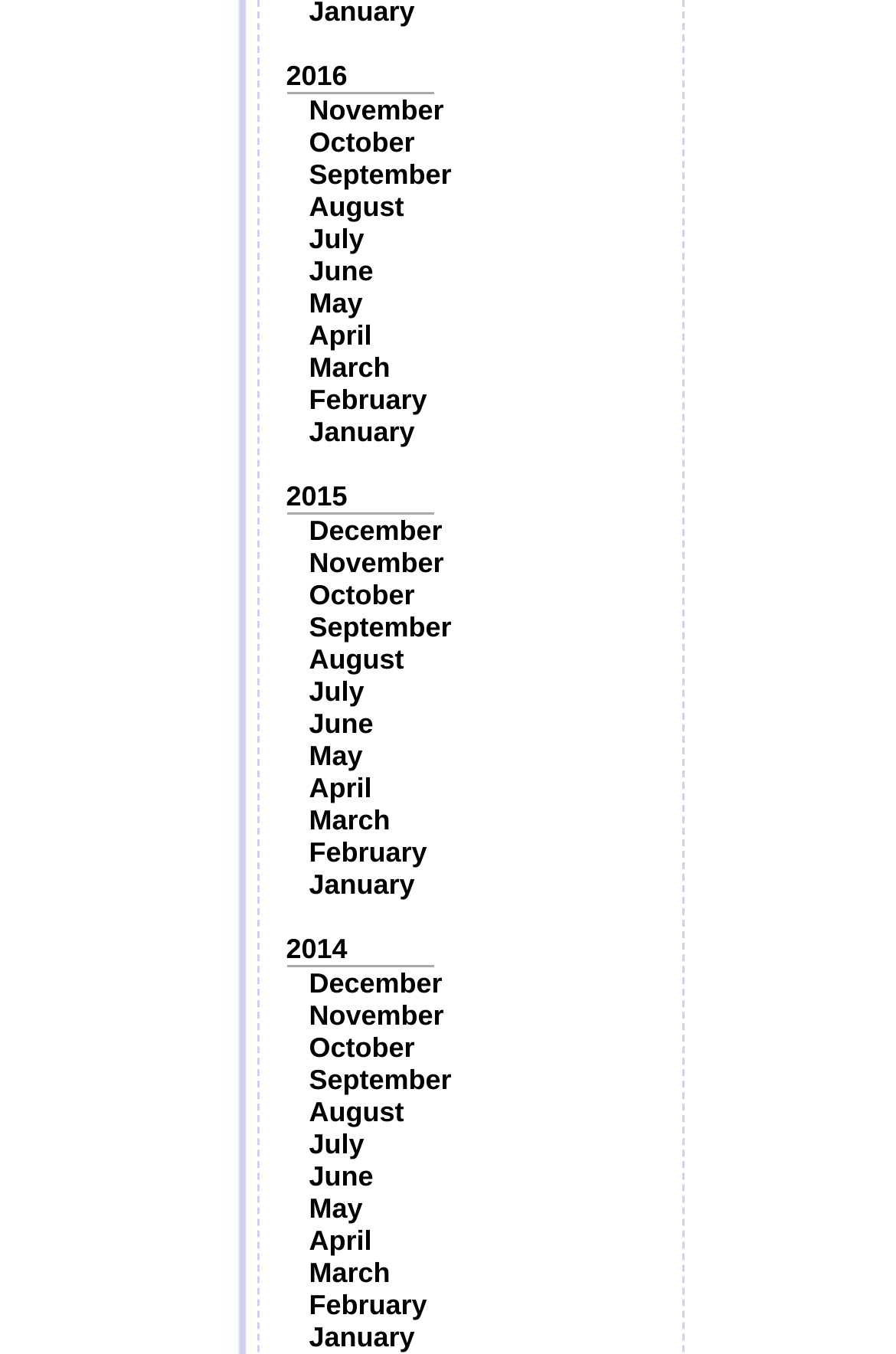Find the bounding box coordinates of the element's region that should be clicked in order to follow the given instruction: "Visit Facebook page". The coordinates should consist of four float numbers between 0 and 1, i.e., [left, top, right, bottom].

None